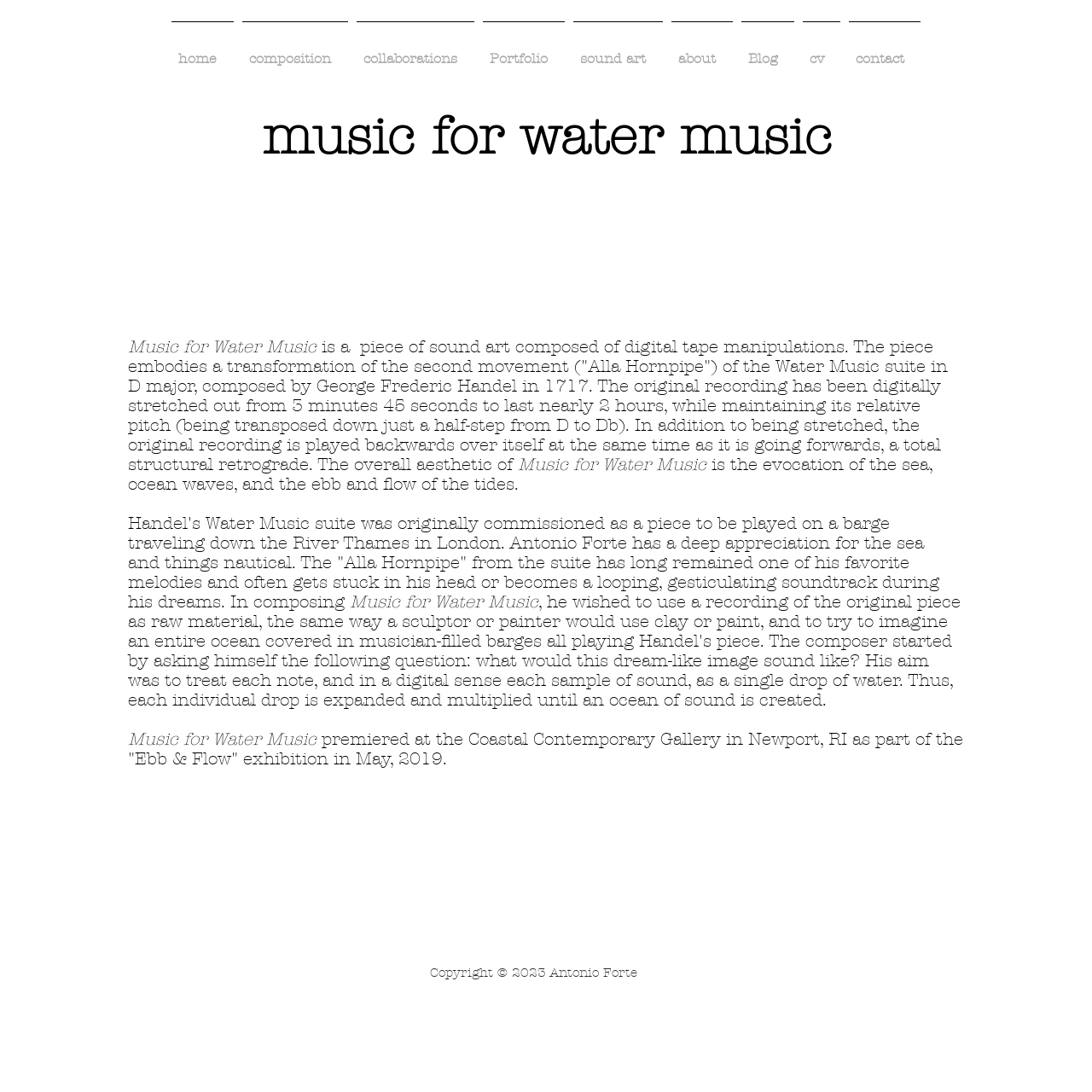Determine the bounding box coordinates of the clickable region to carry out the instruction: "check about page".

[0.611, 0.02, 0.675, 0.074]